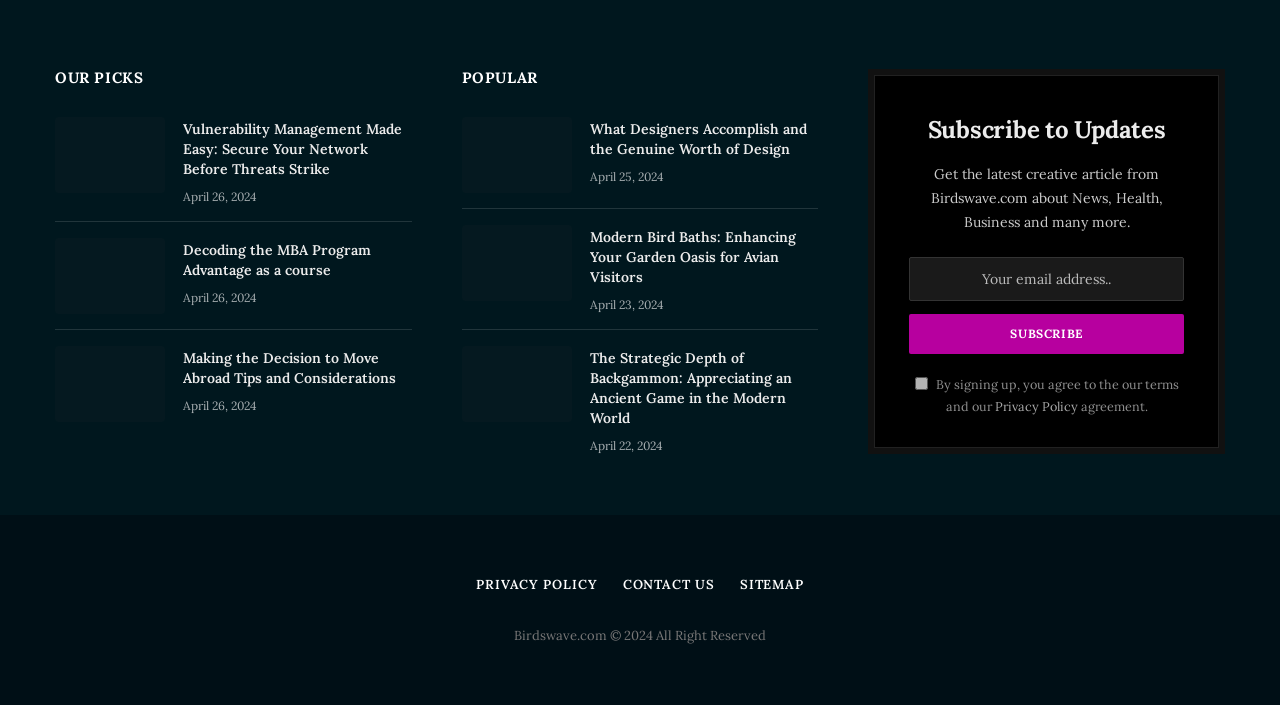Please provide a detailed answer to the question below based on the screenshot: 
What is the category of the third article?

I found the category of the third article by looking at its title 'Making the Decision to Move Abroad Tips and Considerations' and its content, which suggests that it is related to moving abroad.